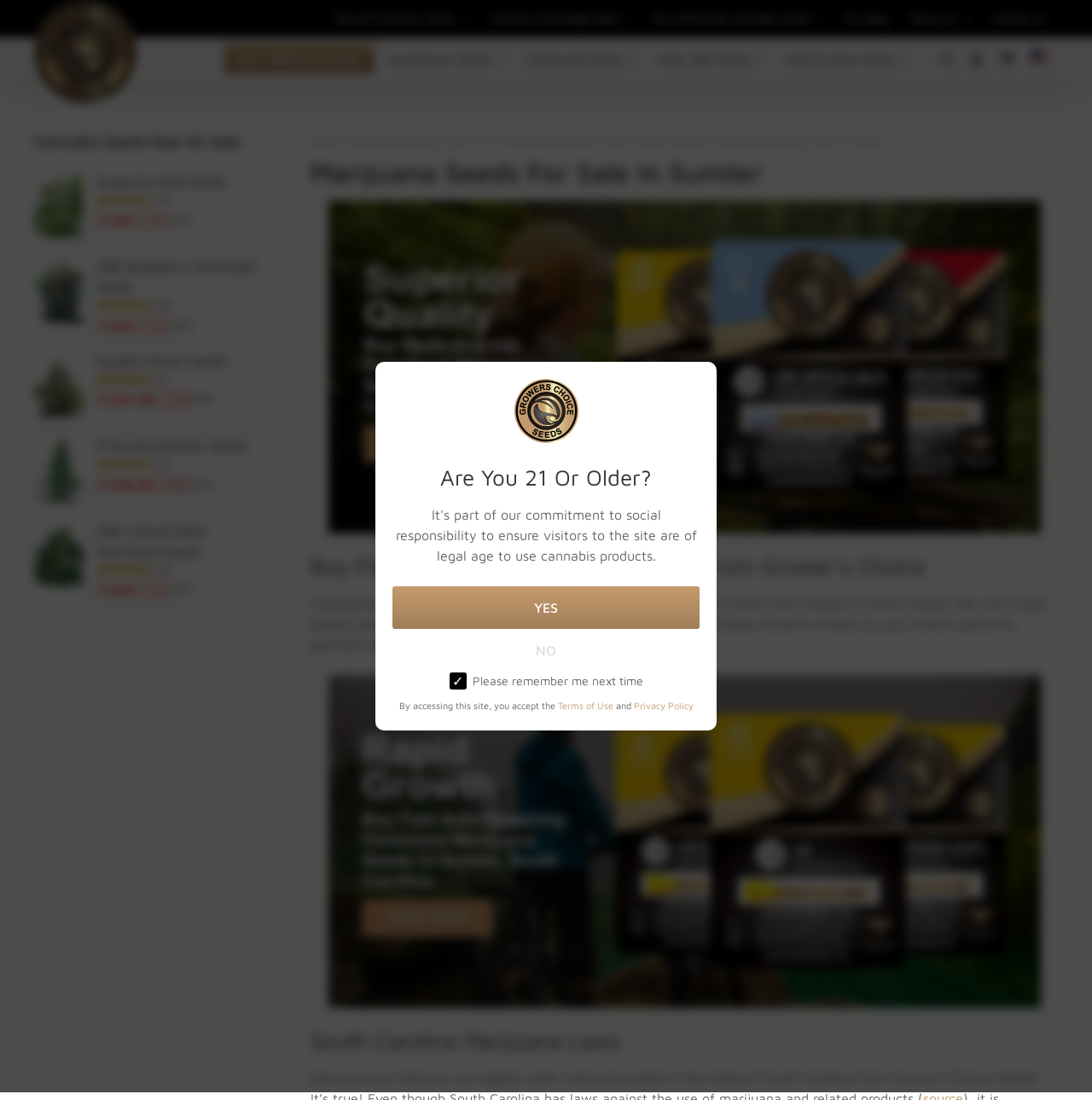What is the location mentioned in the webpage's title?
Look at the image and answer the question using a single word or phrase.

Sumter